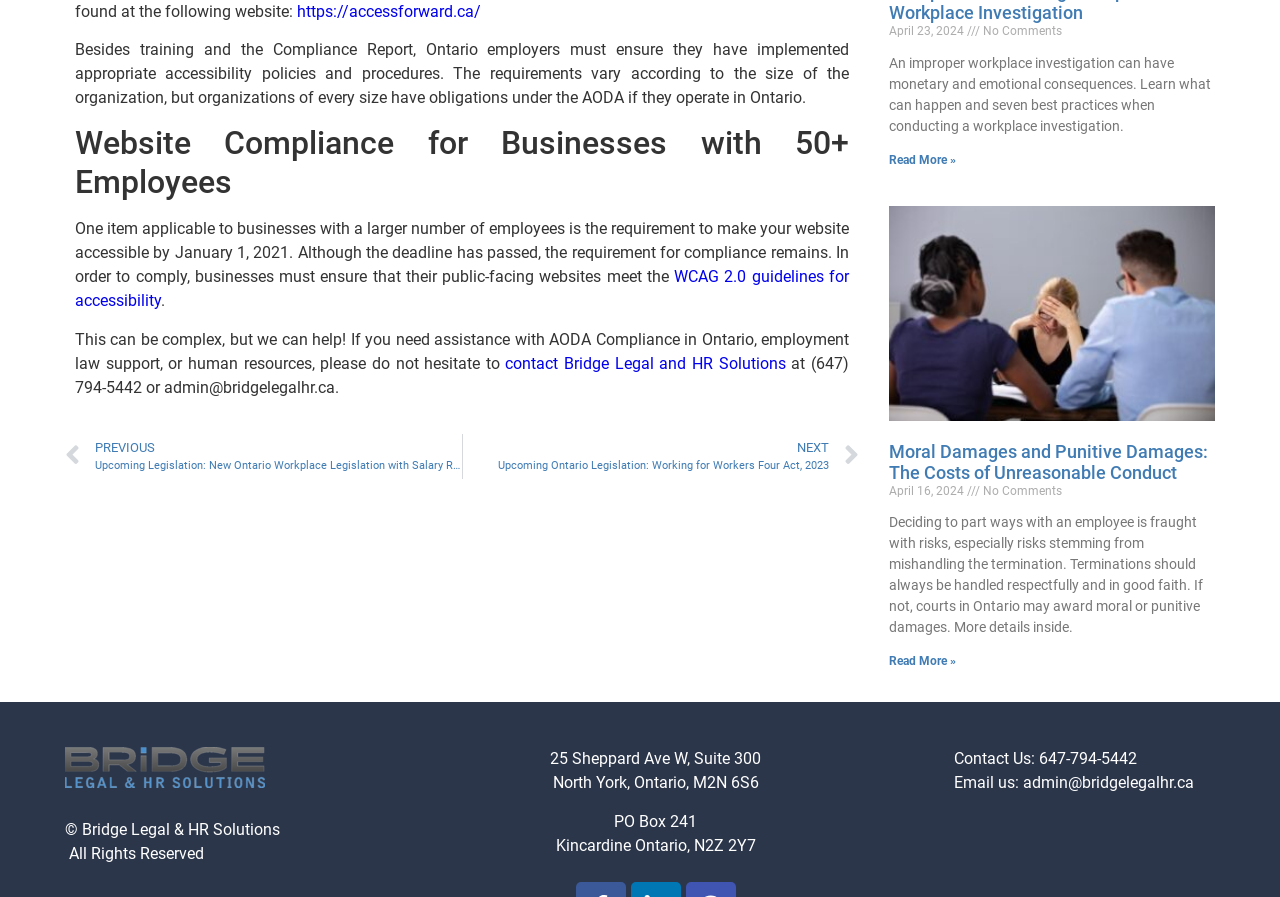Give the bounding box coordinates for the element described as: "Read More »".

[0.695, 0.73, 0.747, 0.745]